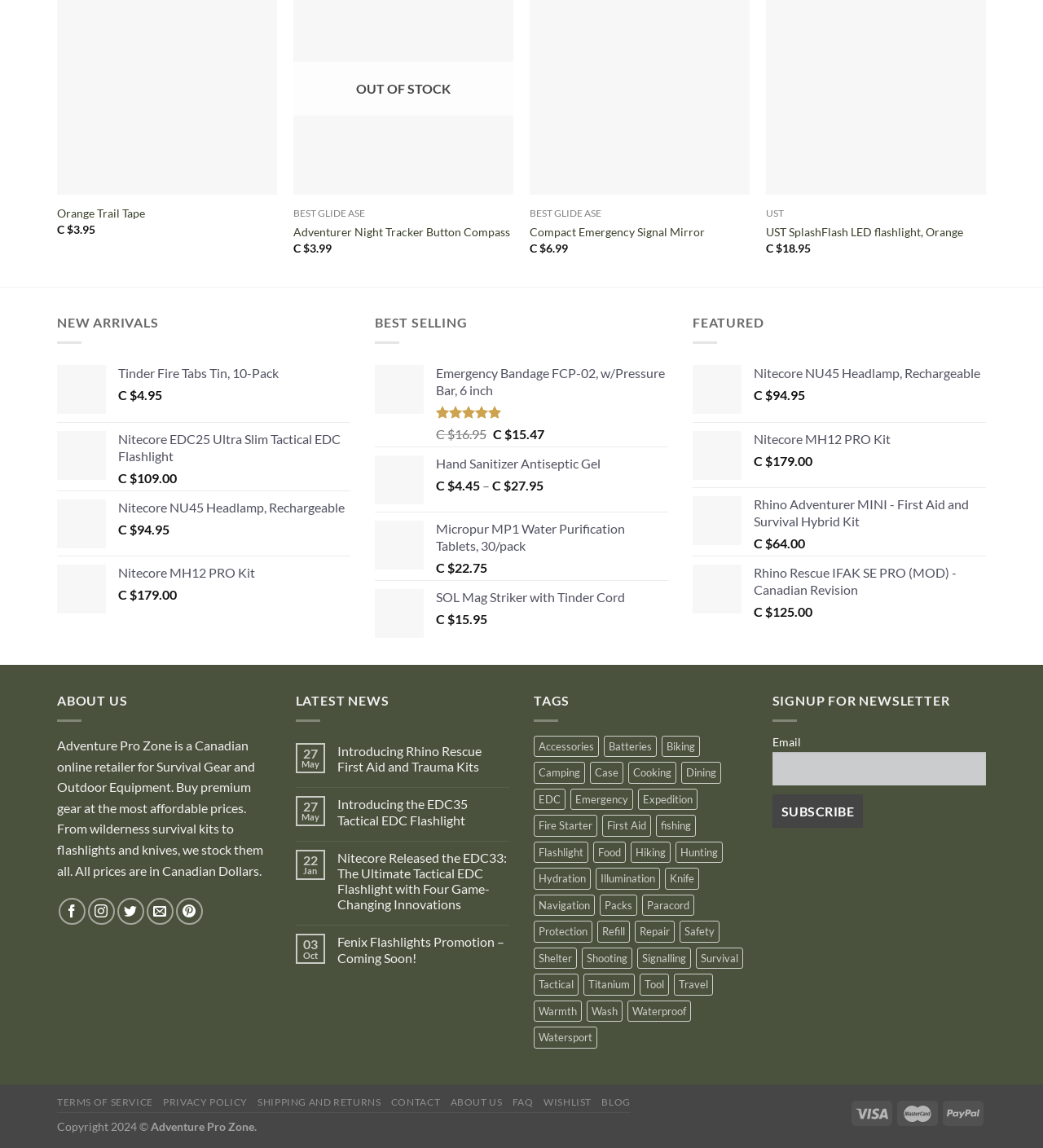Using the information in the image, could you please answer the following question in detail:
What is the price of the Orange Trail Tape?

I found the price of the Orange Trail Tape by looking at the StaticText element with the text 'C $' and the adjacent StaticText element with the text '3.95'.